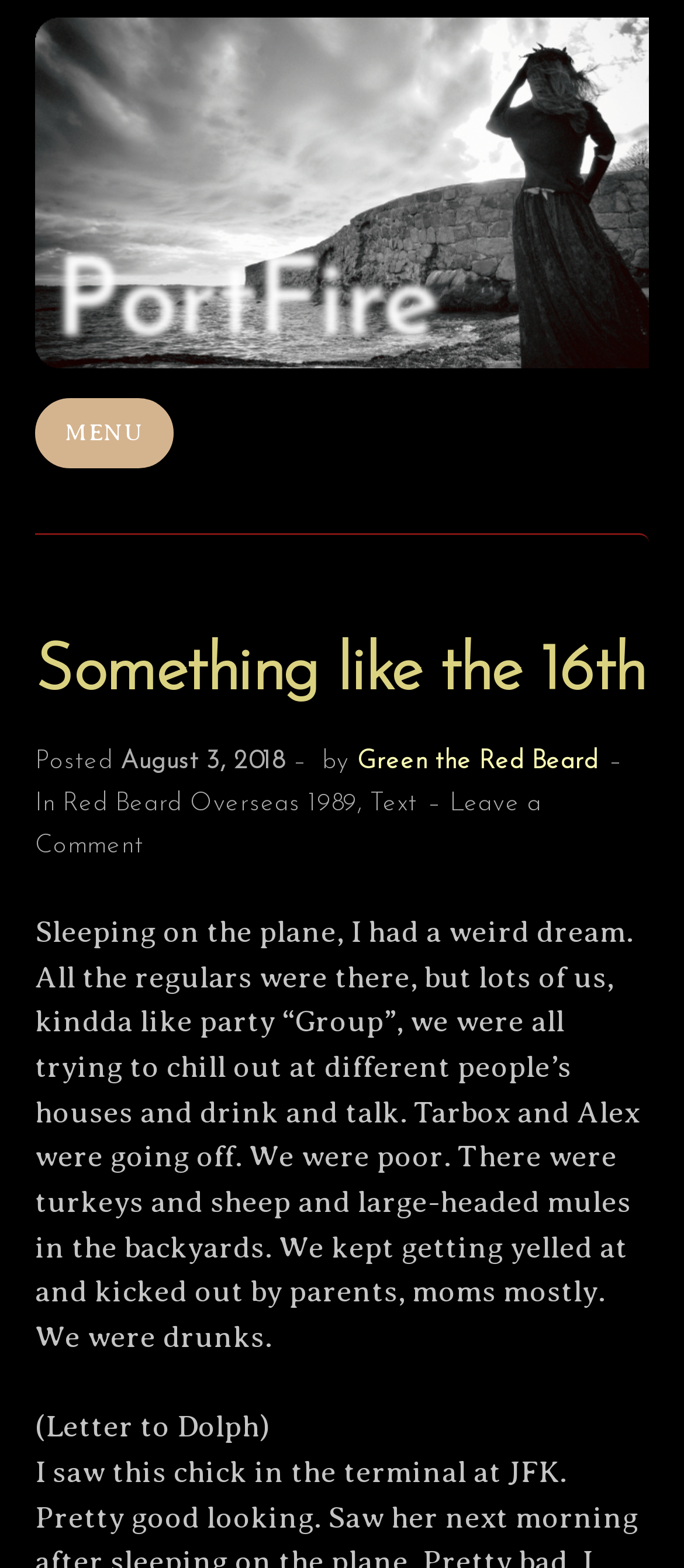Observe the image and answer the following question in detail: What is the category of the post?

I found the category of the post by looking at the link 'Red Beard Overseas 1989' which is located below the heading 'Something like the 16th'.